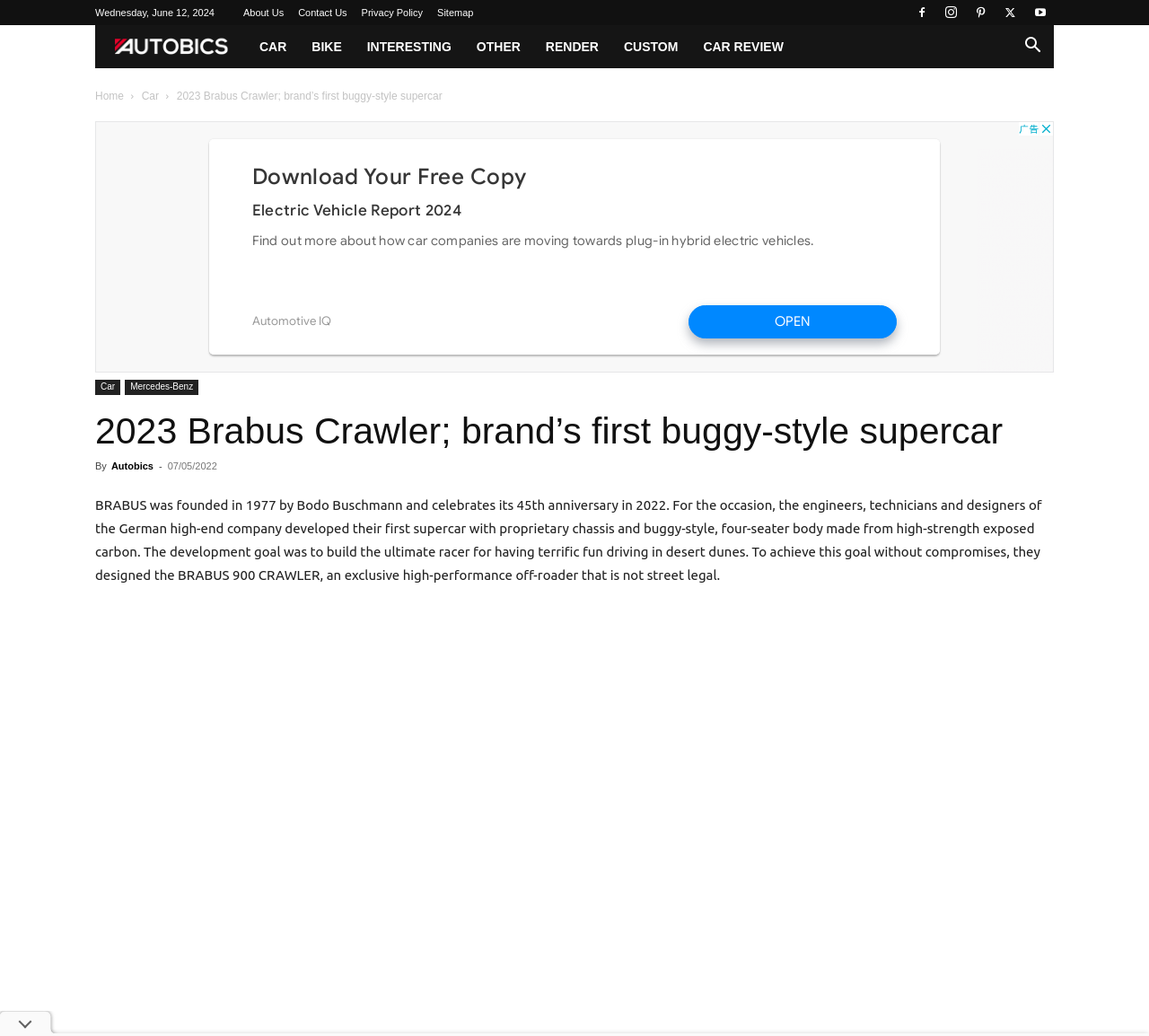Please specify the bounding box coordinates in the format (top-left x, top-left y, bottom-right x, bottom-right y), with values ranging from 0 to 1. Identify the bounding box for the UI component described as follows: Render

[0.464, 0.024, 0.532, 0.066]